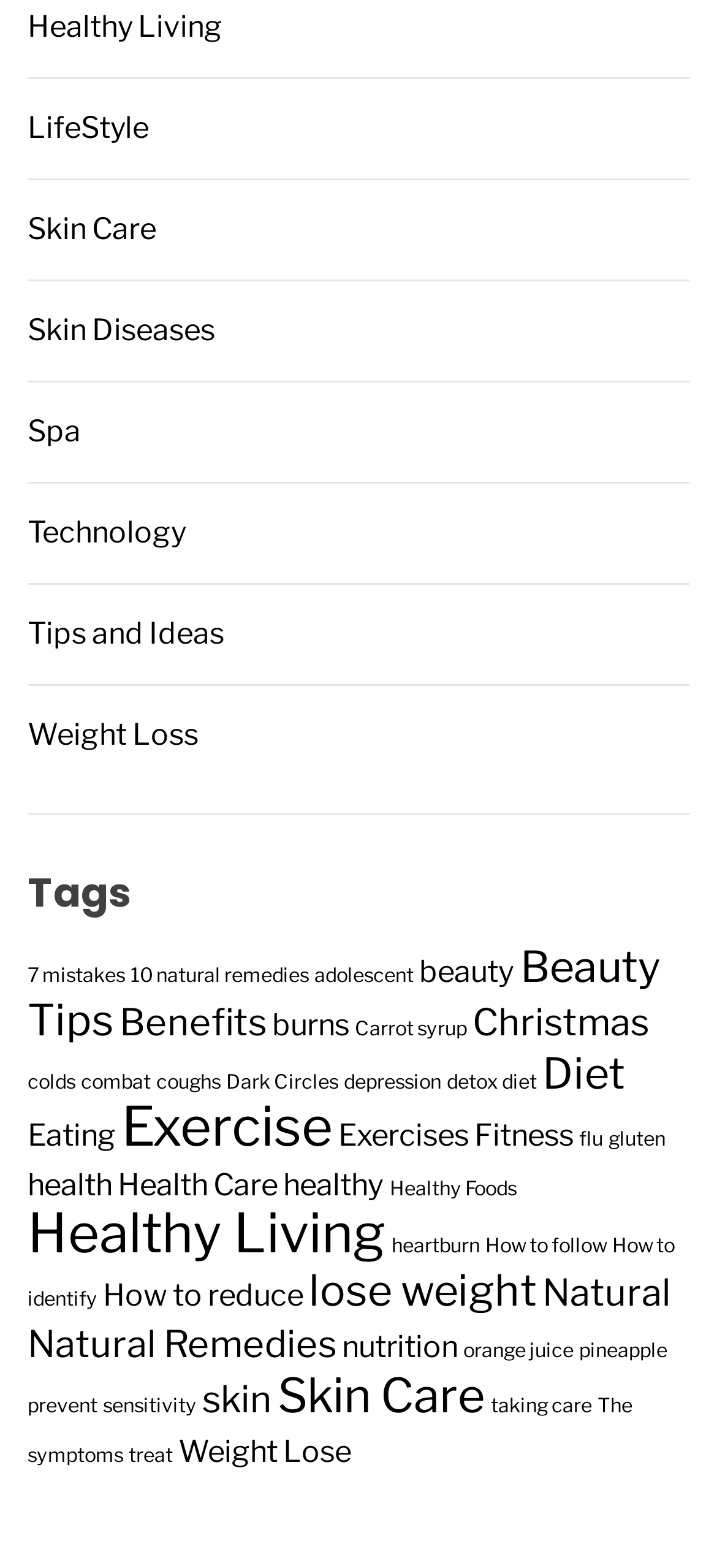Determine the bounding box coordinates of the section to be clicked to follow the instruction: "Click on 'Healthy Living'". The coordinates should be given as four float numbers between 0 and 1, formatted as [left, top, right, bottom].

[0.038, 0.006, 0.31, 0.028]